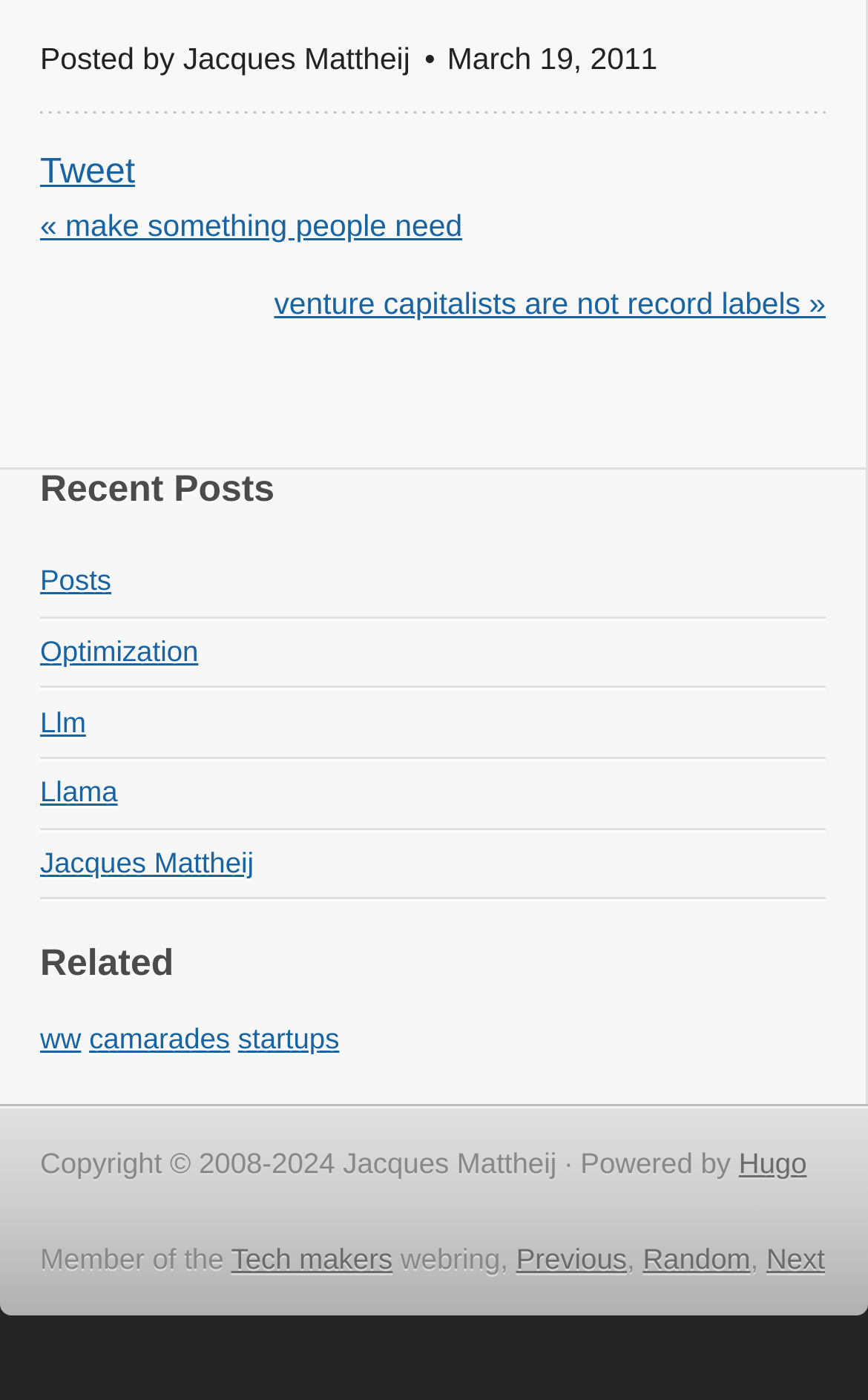From the webpage screenshot, identify the region described by Jacques Mattheij. Provide the bounding box coordinates as (top-left x, top-left y, bottom-right x, bottom-right y), with each value being a floating point number between 0 and 1.

[0.046, 0.604, 0.292, 0.628]